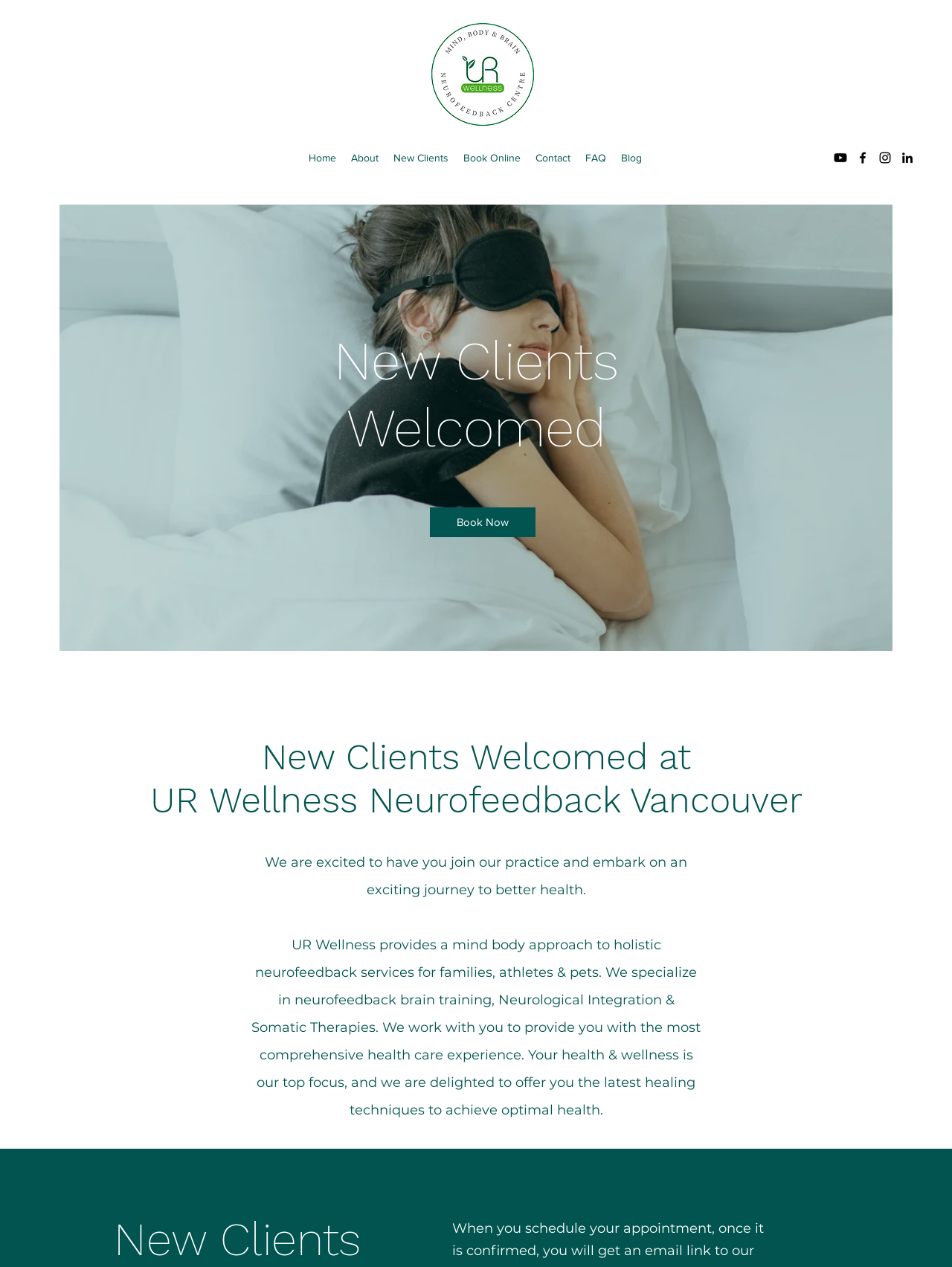Find and provide the bounding box coordinates for the UI element described with: "New Clients".

[0.405, 0.116, 0.479, 0.133]